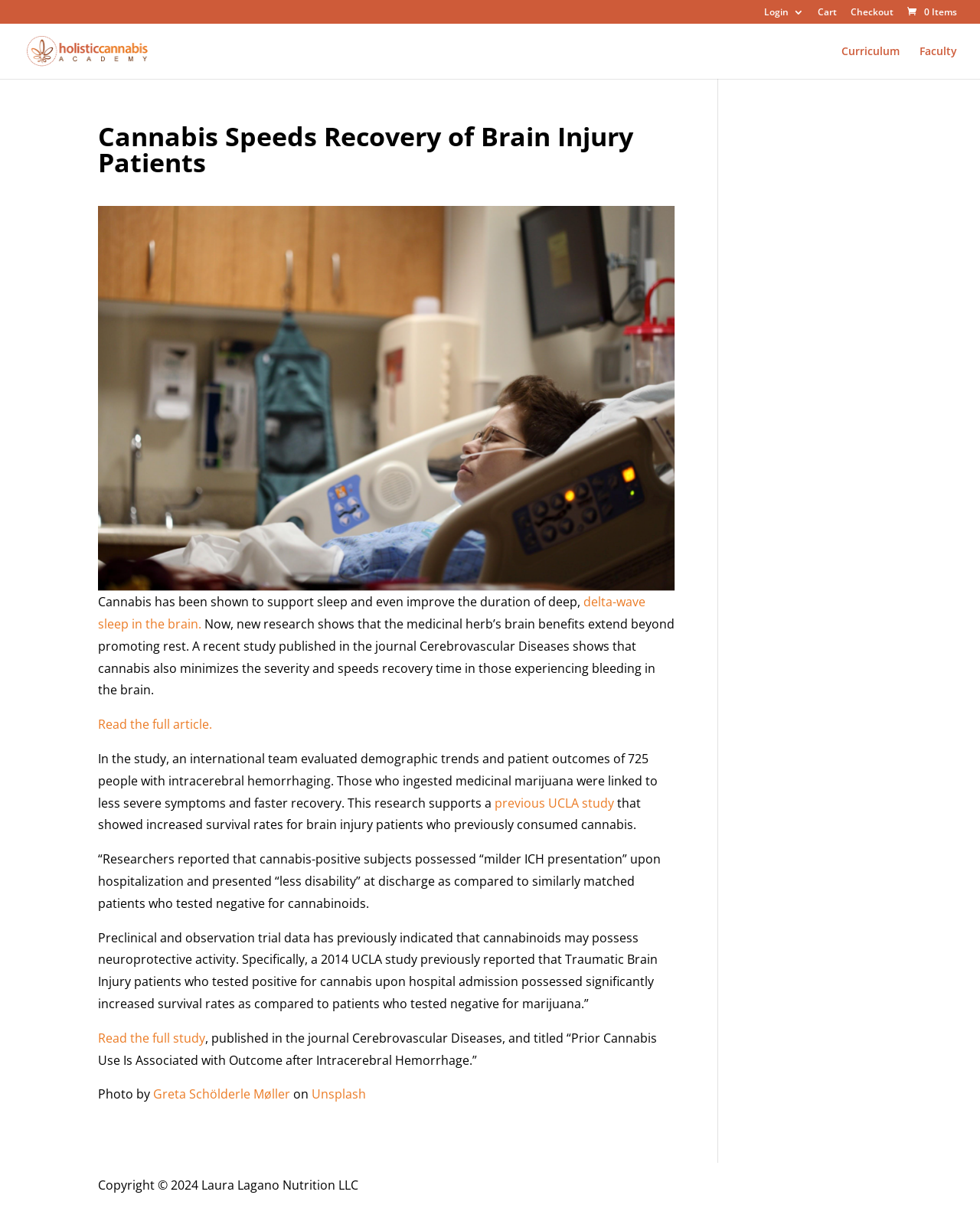Can you find the bounding box coordinates for the element that needs to be clicked to execute this instruction: "Read the full article"? The coordinates should be given as four float numbers between 0 and 1, i.e., [left, top, right, bottom].

[0.1, 0.593, 0.22, 0.607]